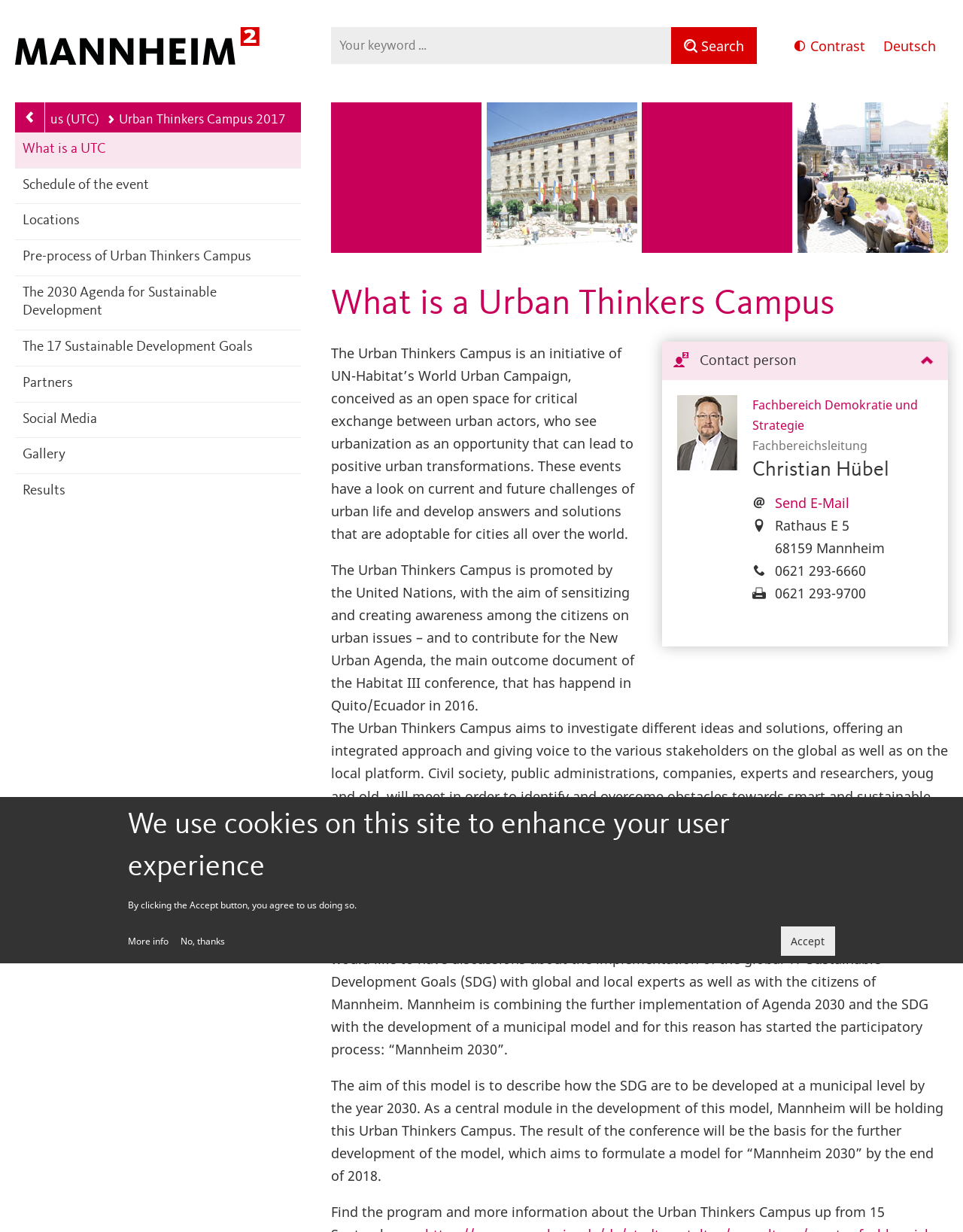Using the format (top-left x, top-left y, bottom-right x, bottom-right y), provide the bounding box coordinates for the described UI element. All values should be floating point numbers between 0 and 1: More info

[0.133, 0.754, 0.175, 0.774]